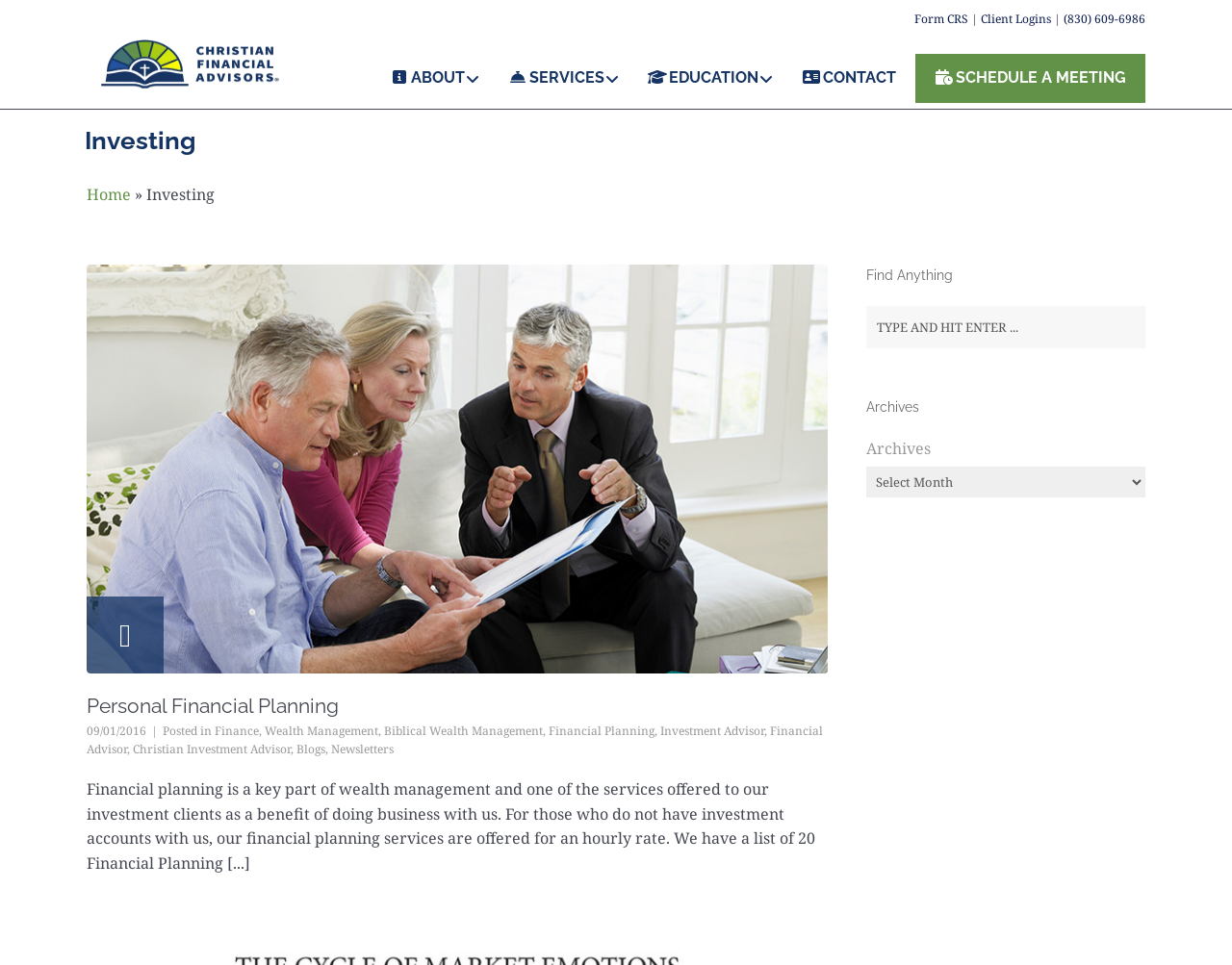Use the information in the screenshot to answer the question comprehensively: What is the purpose of the search bar?

The search bar is located at the bottom-right corner of the webpage, and it has a heading 'Find Anything' above it. This suggests that the search bar is meant to help users find any information they need on the webpage.